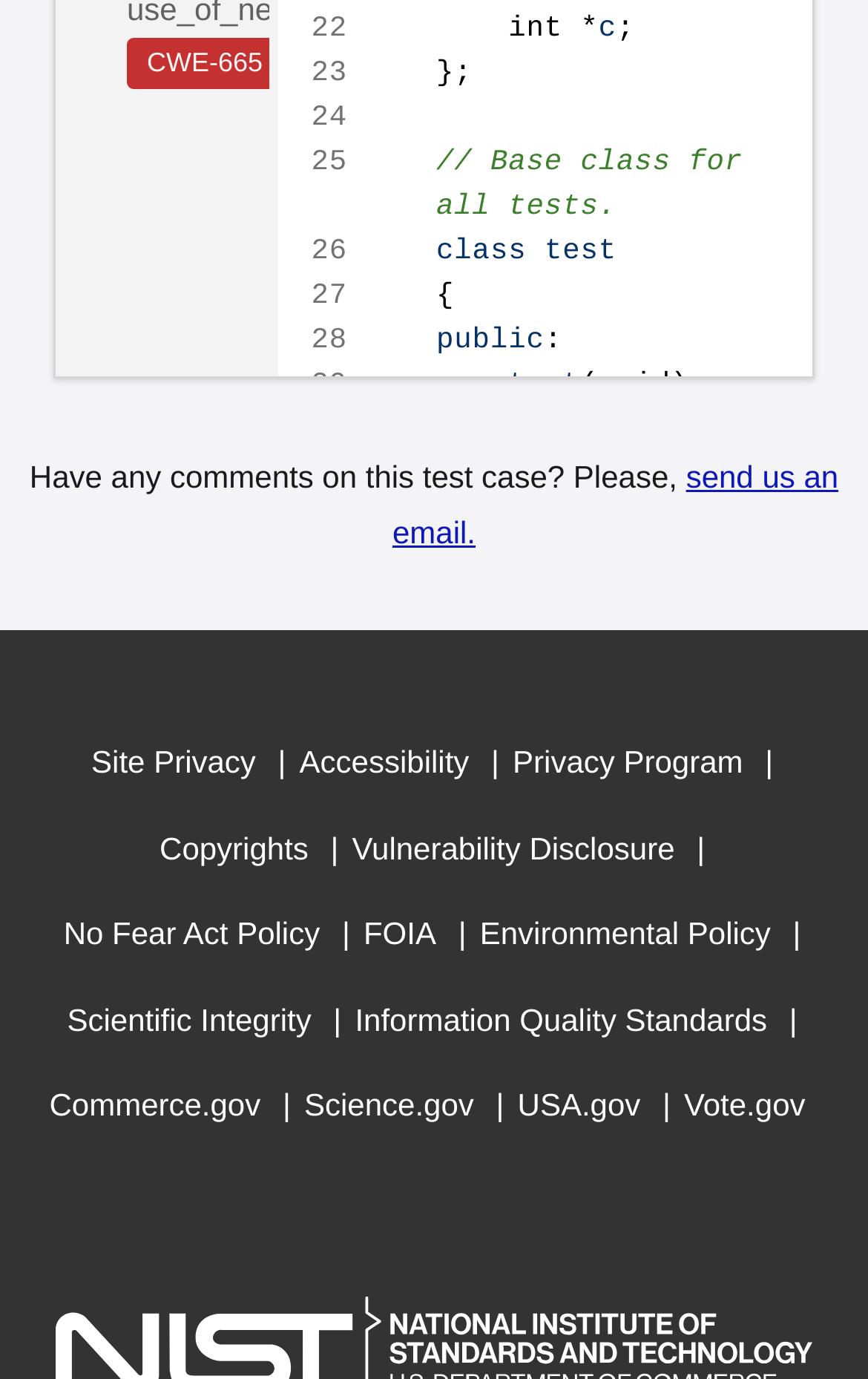Please provide a comprehensive answer to the question below using the information from the image: What is the type of the 'test' function?

The type of the 'test' function is virtual, as indicated by the keyword 'virtual' before the function declaration. This suggests that the 'test' function is a virtual function that can be overridden by derived classes.